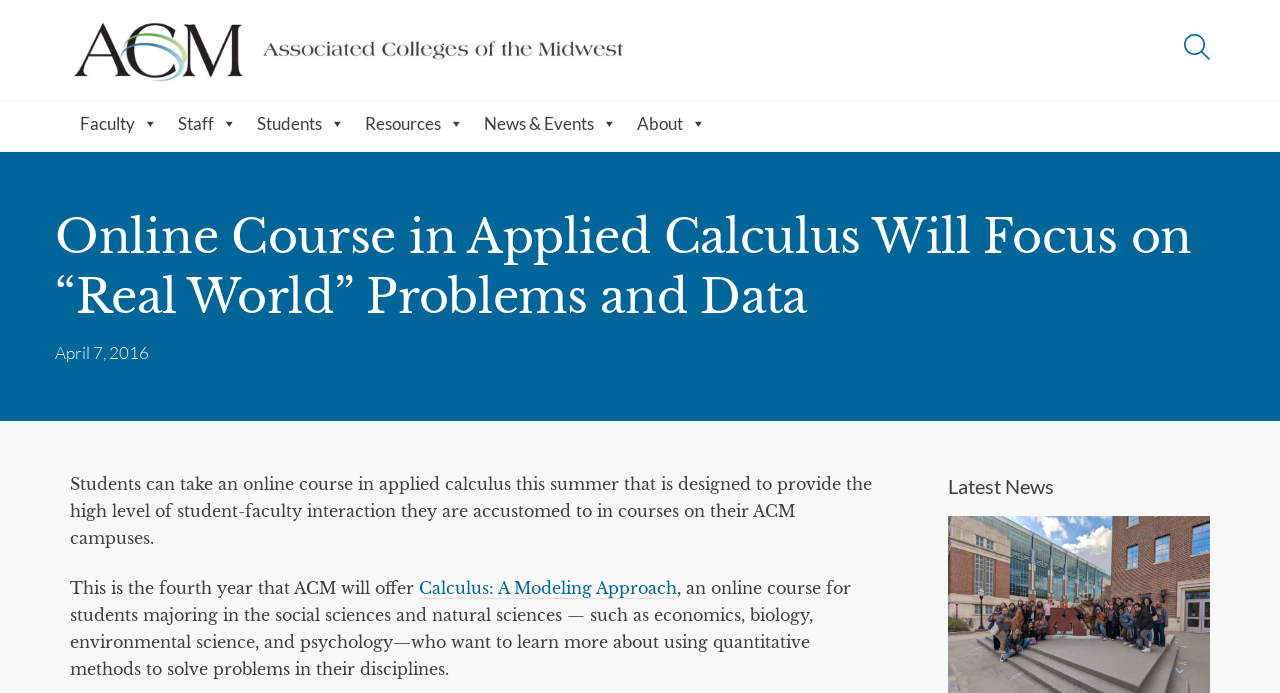What type of students is the online course designed for?
Can you provide a detailed and comprehensive answer to the question?

The online course is designed for students majoring in the social sciences and natural sciences, such as economics, biology, environmental science, and psychology, who want to learn more about using quantitative methods to solve problems in their disciplines.